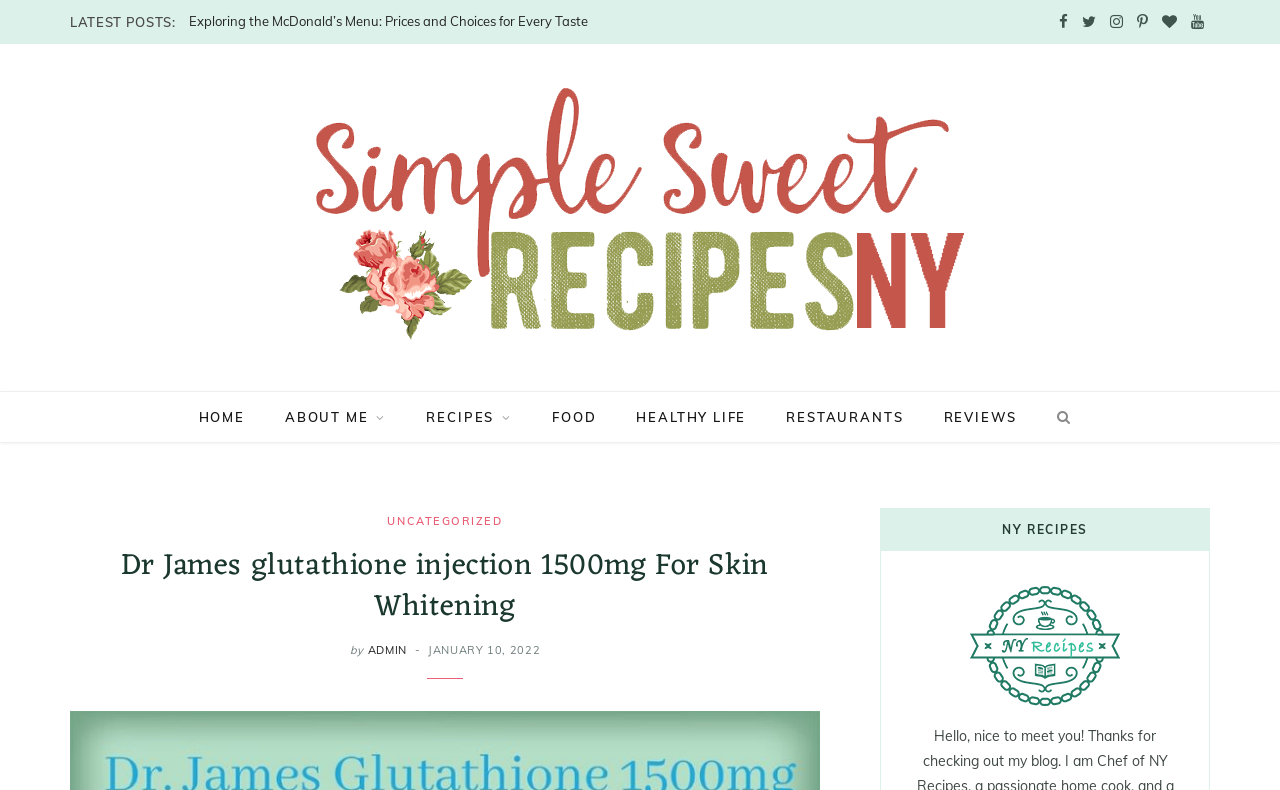Provide a brief response to the question below using a single word or phrase: 
Who is the author of the post?

ADMIN